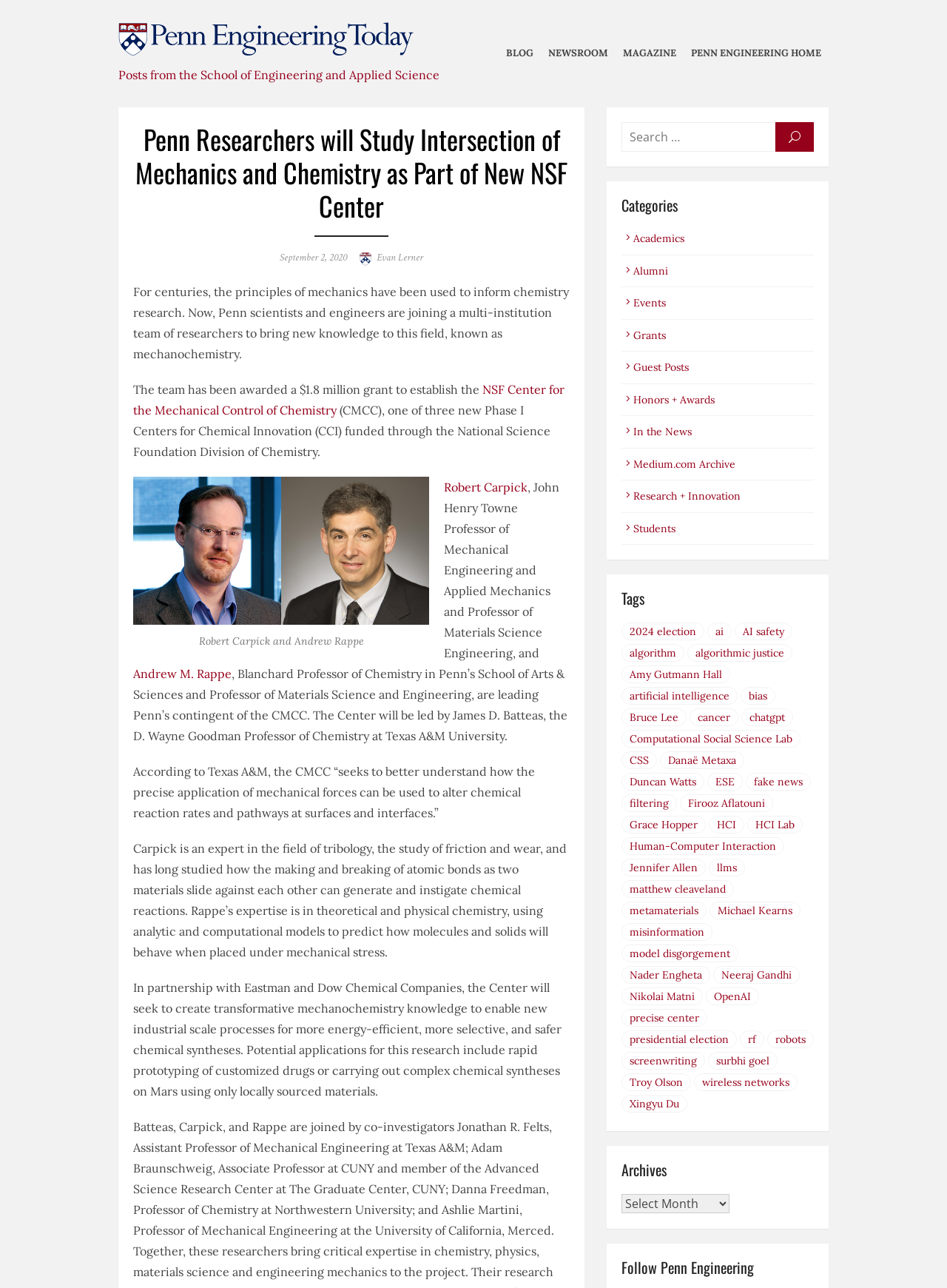Pinpoint the bounding box coordinates of the clickable area needed to execute the instruction: "Search for something". The coordinates should be specified as four float numbers between 0 and 1, i.e., [left, top, right, bottom].

[0.656, 0.095, 0.819, 0.118]